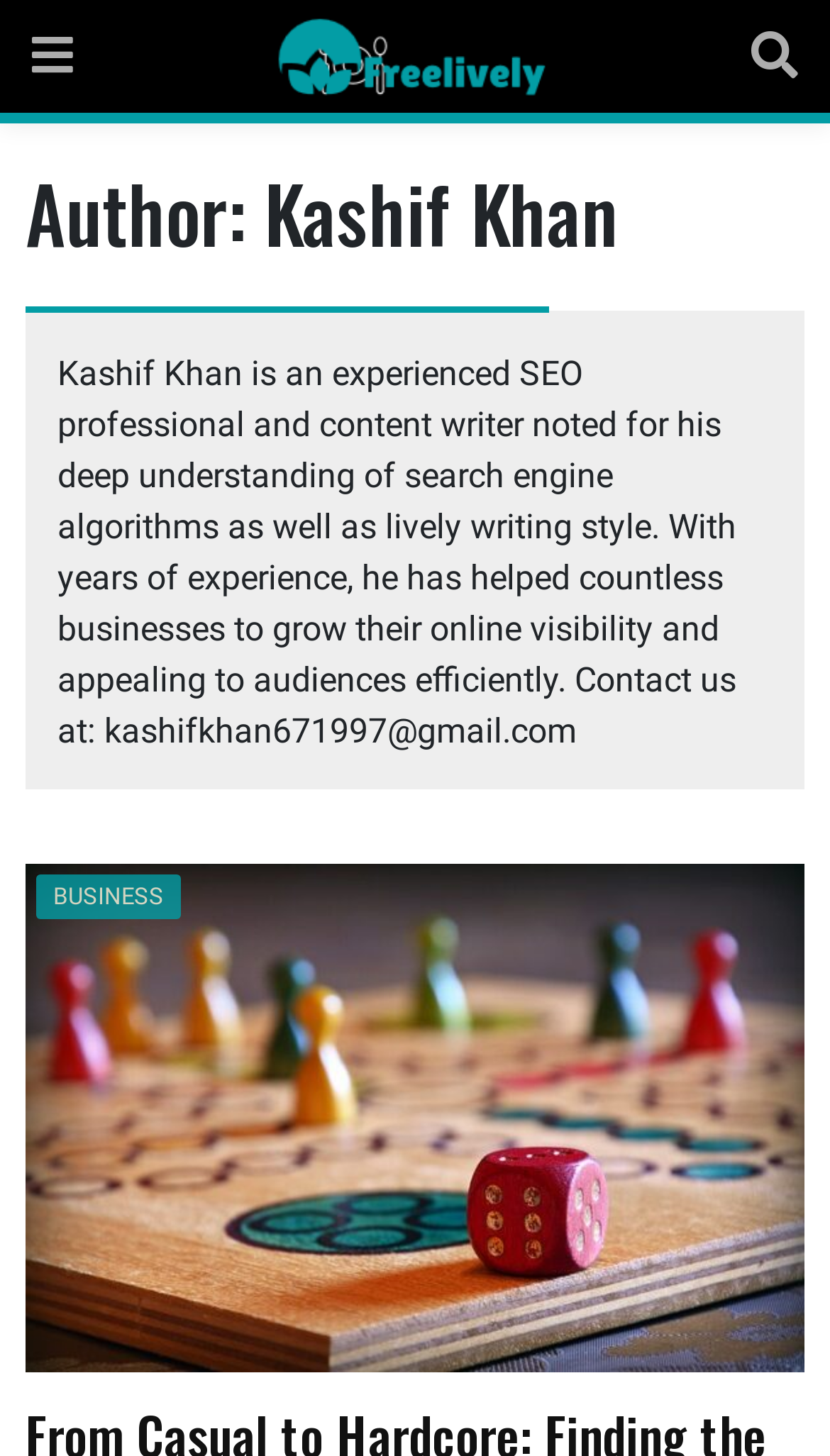What is the shape of the first link icon?
From the screenshot, provide a brief answer in one word or phrase.

Square